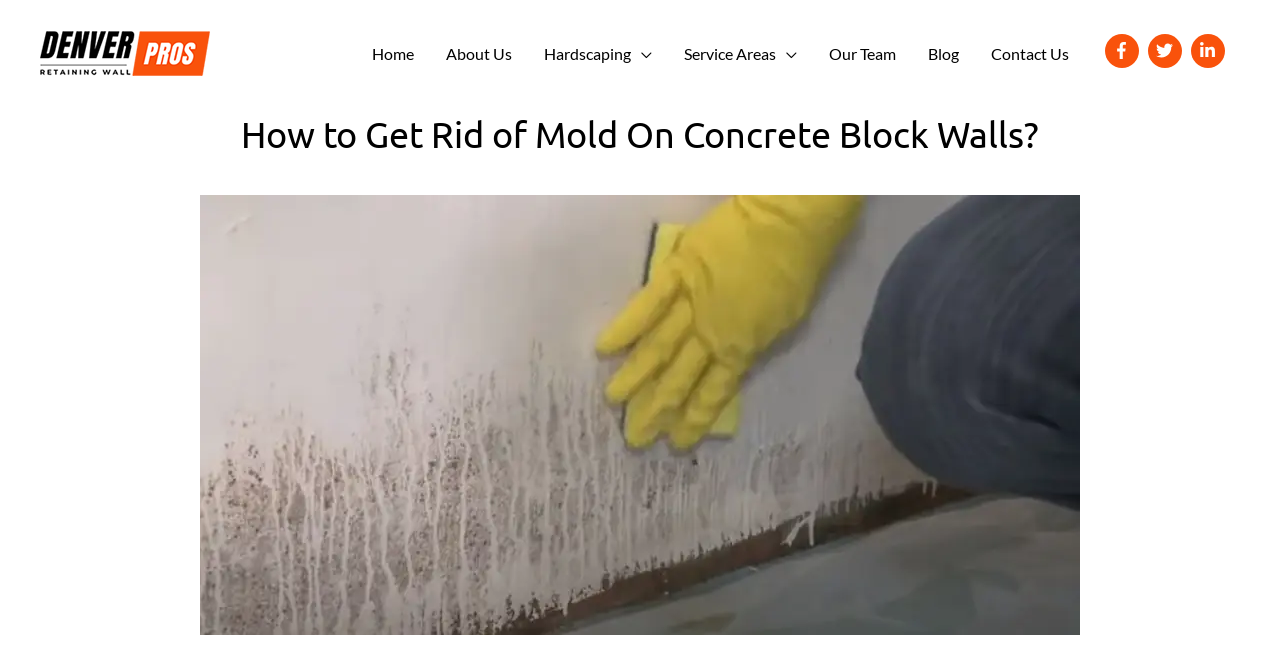Please locate the bounding box coordinates of the region I need to click to follow this instruction: "Follow on Facebook".

[0.863, 0.05, 0.894, 0.101]